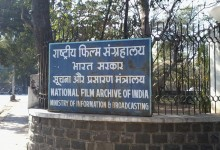Based on the image, give a detailed response to the question: What surrounds the sign in the image?

The caption describes the environment surrounding the sign as a 'well-maintained outdoor environment' with 'lush trees', indicating a natural and serene setting.